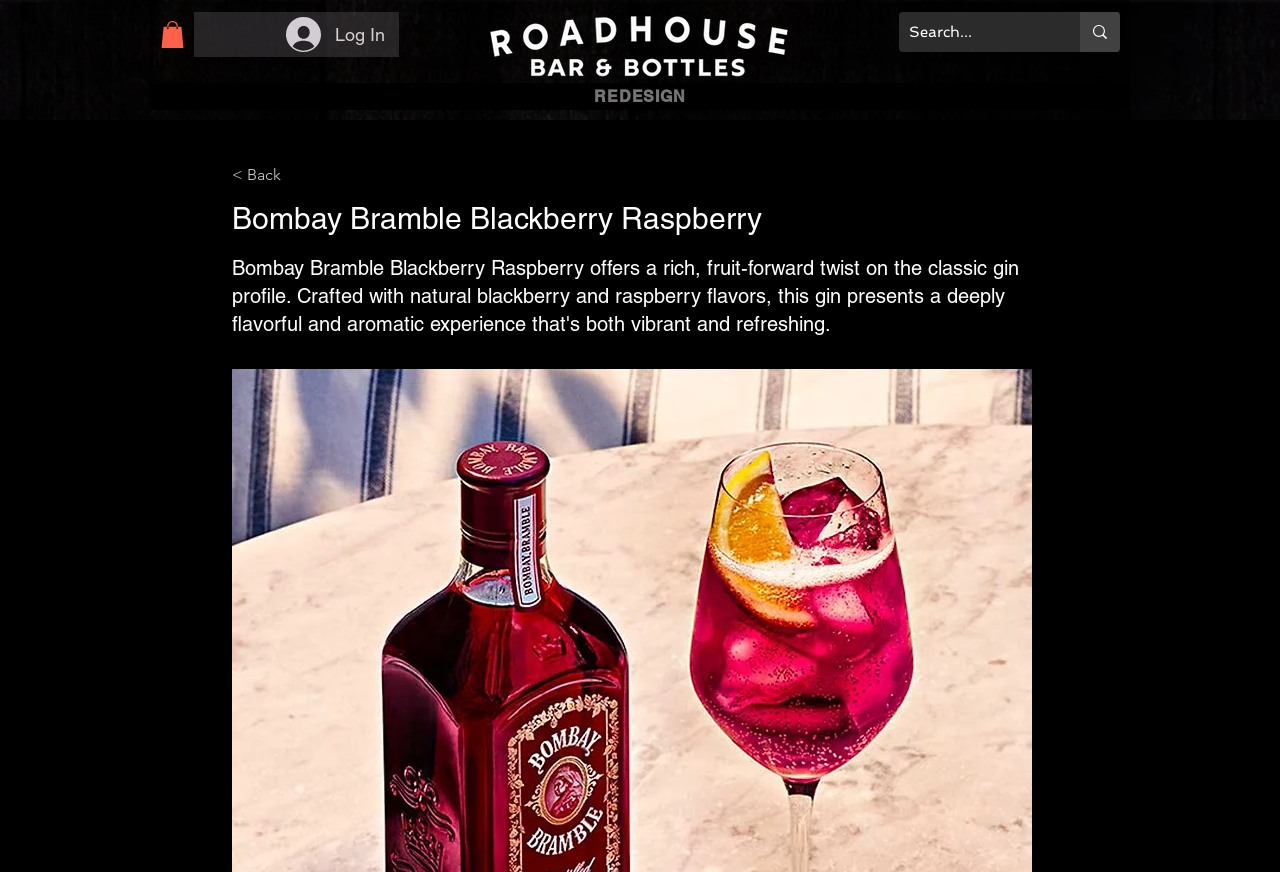Please provide a comprehensive answer to the question below using the information from the image: What is the flavor profile of the gin?

Based on the description on the webpage, the gin has a rich, fruit-forward twist on the classic gin profile, which suggests that the flavor profile is fruit-forward.